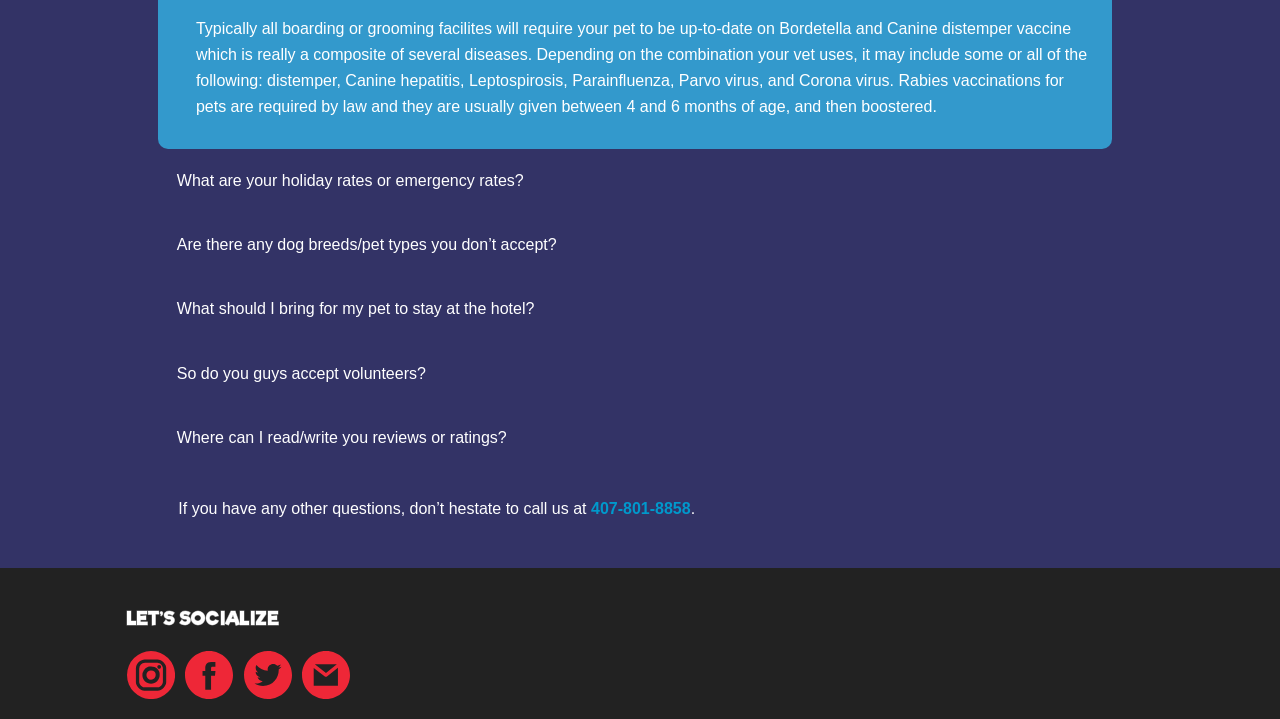Identify the coordinates of the bounding box for the element that must be clicked to accomplish the instruction: "Click the 'join@5pawshotel.com' email link".

[0.547, 0.57, 0.678, 0.593]